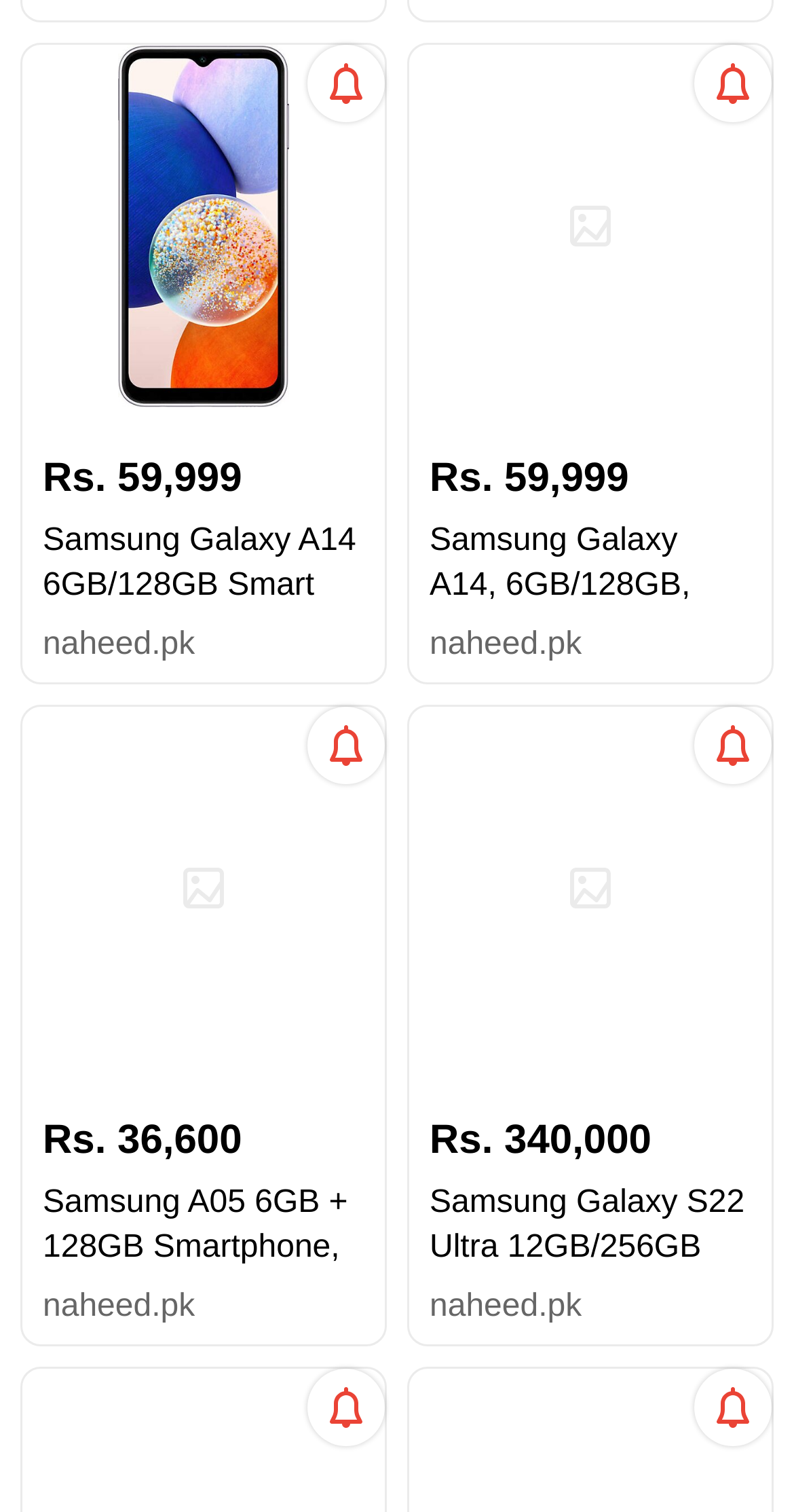Locate the bounding box coordinates of the area where you should click to accomplish the instruction: "Explore Samsung A05 6GB + 128GB Smartphone features".

[0.026, 0.466, 0.487, 0.89]